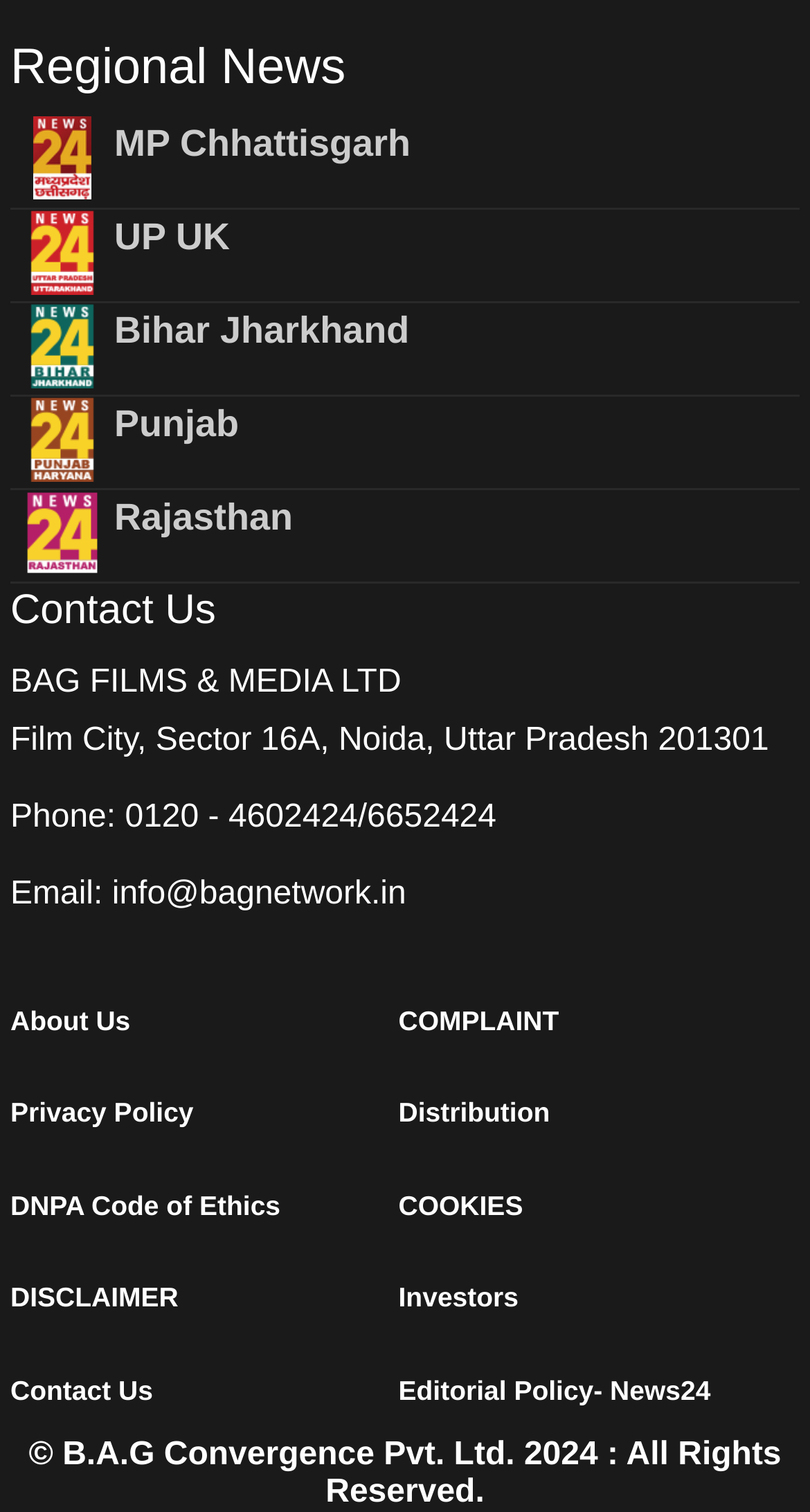Pinpoint the bounding box coordinates of the clickable element needed to complete the instruction: "Visit MP Chhattisgarh". The coordinates should be provided as four float numbers between 0 and 1: [left, top, right, bottom].

[0.141, 0.081, 0.507, 0.109]